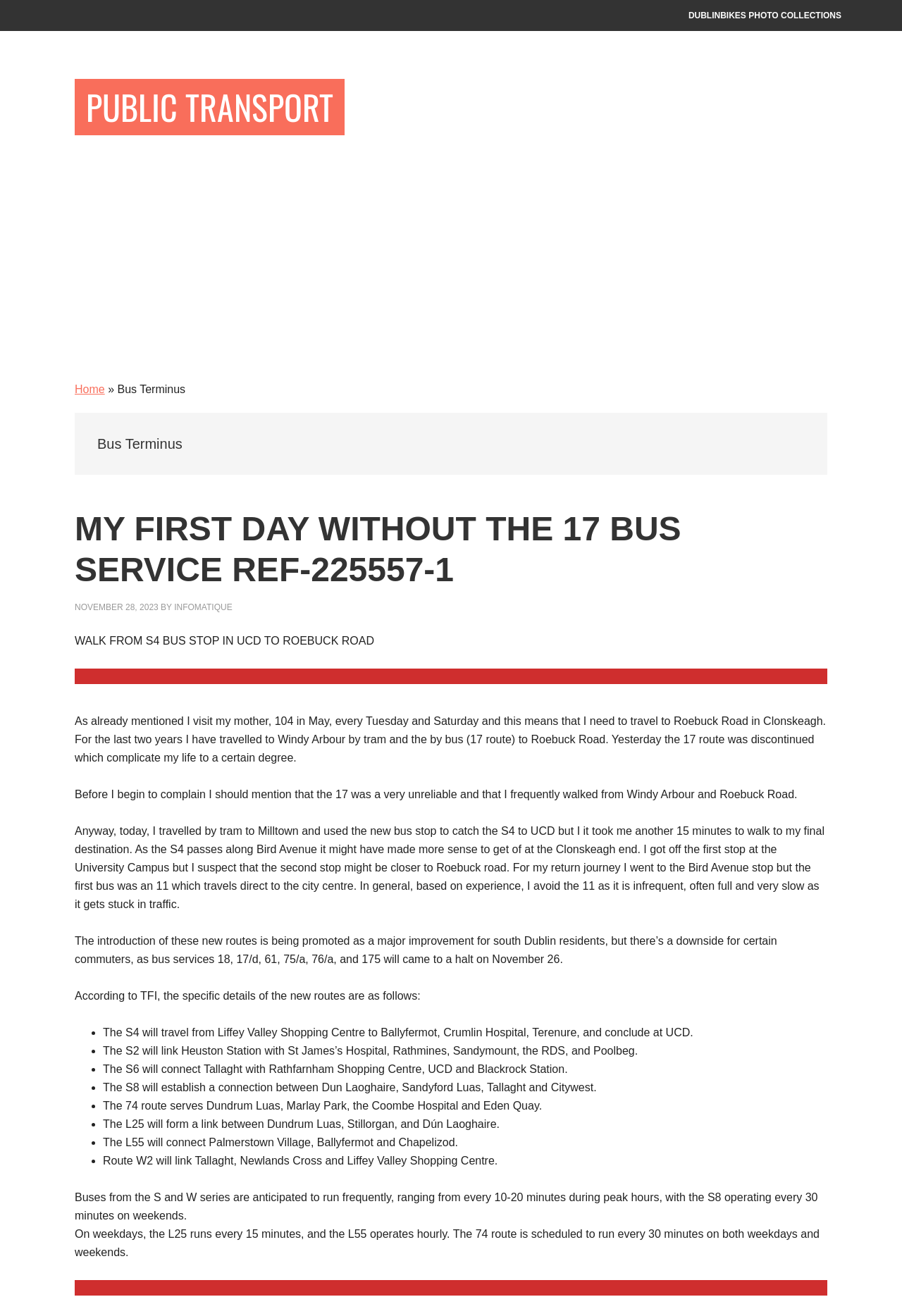How often do S series buses run during peak hours? Based on the screenshot, please respond with a single word or phrase.

Every 10-20 minutes